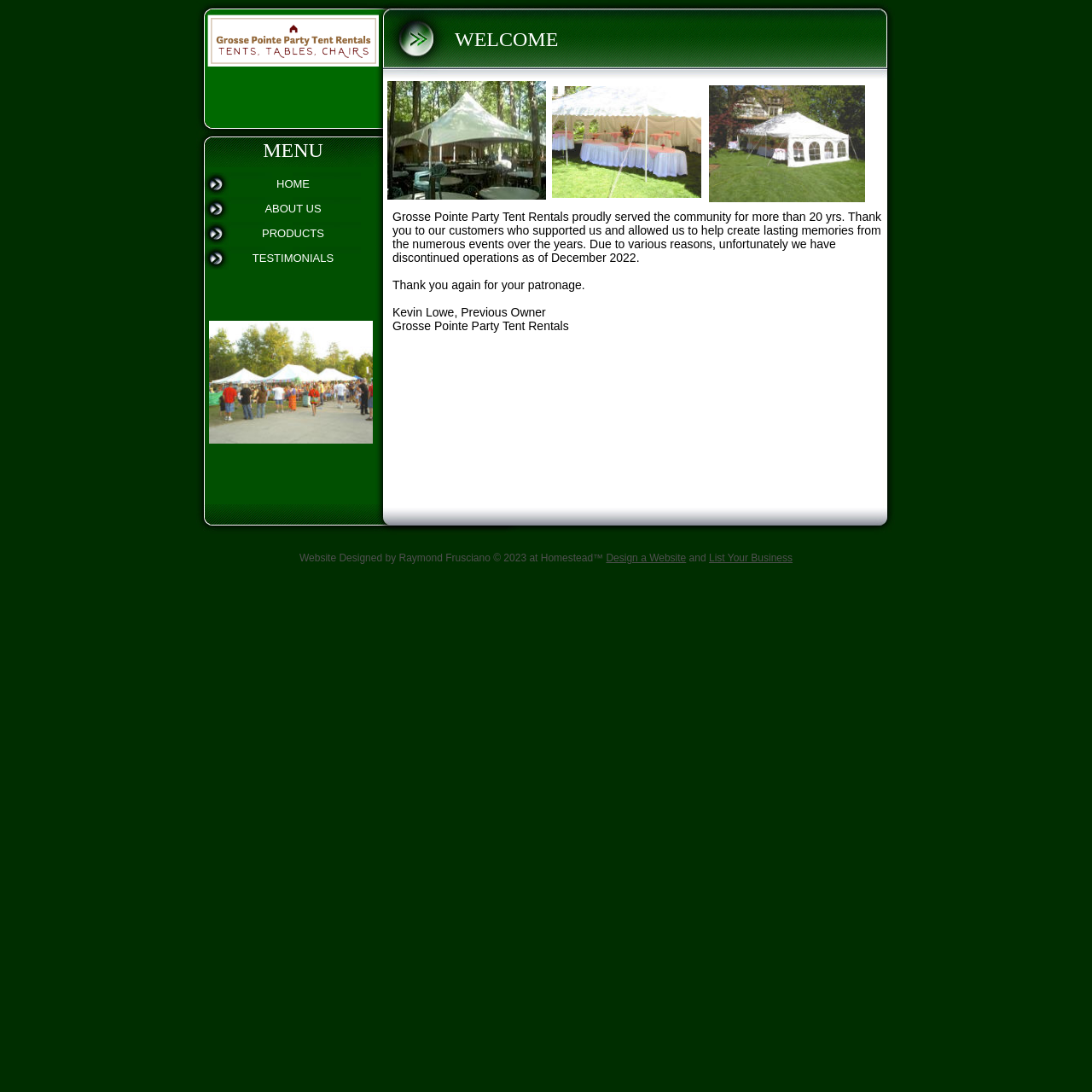Determine the bounding box coordinates of the UI element described by: "Design a Website".

[0.555, 0.505, 0.628, 0.516]